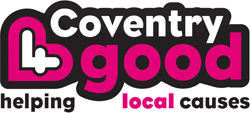Elaborate on all the key elements and details present in the image.

The image prominently features the logo of "Coventry 4 Good," which exemplifies the initiative's mission to assist local causes. The logo is visually engaging, combining bold typography and a vibrant color scheme, primarily in pink and black. It includes the tagline "helping local causes," emphasizing its commitment to community support and volunteerism in Coventry. The logo serves as a recognizable symbol for the organization, reflecting its aim to connect businesses and individuals with good causes in the area, facilitating the giving of time, skills, and resources.